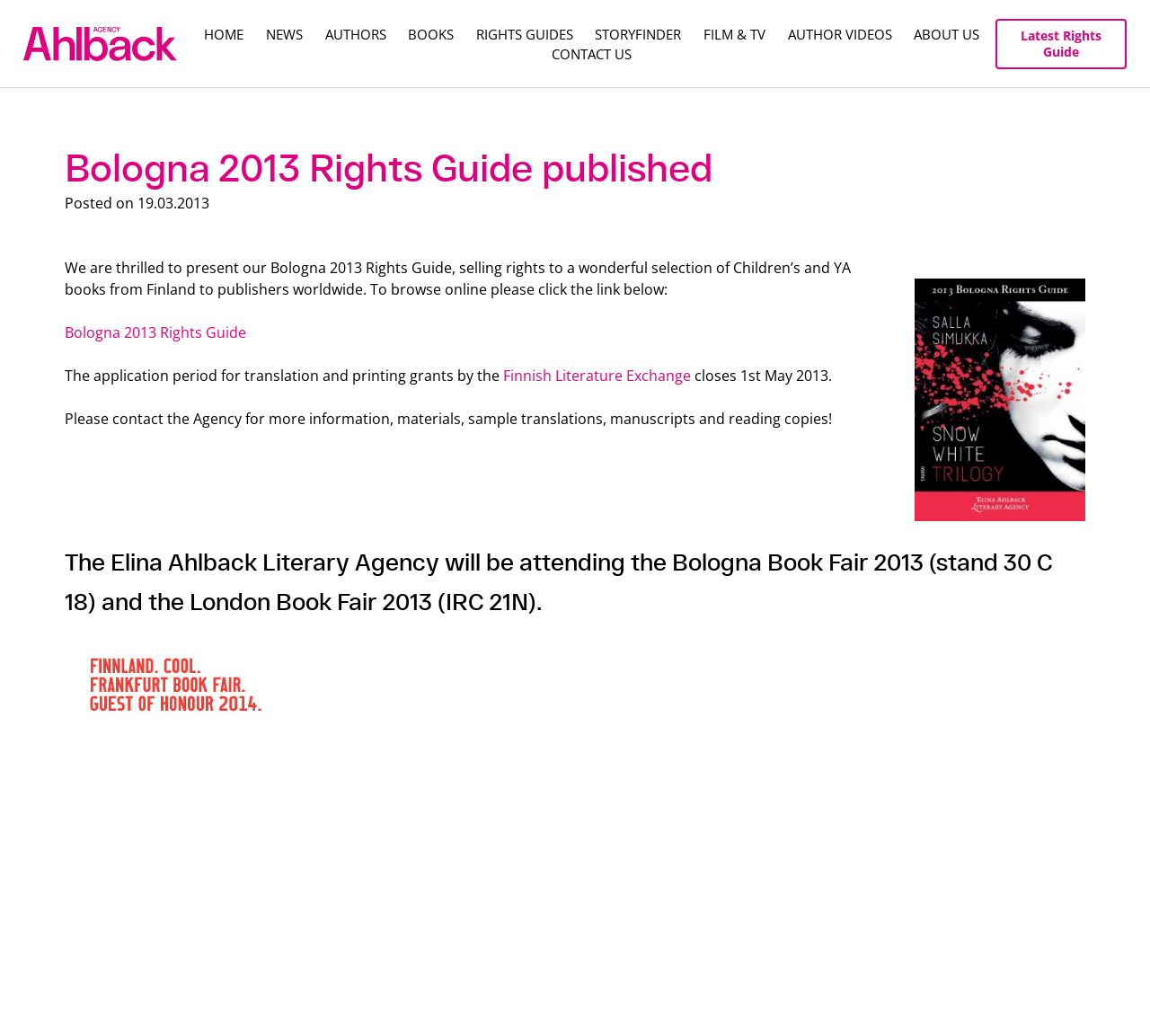Identify the bounding box coordinates of the part that should be clicked to carry out this instruction: "Click HOME".

[0.178, 0.023, 0.212, 0.042]